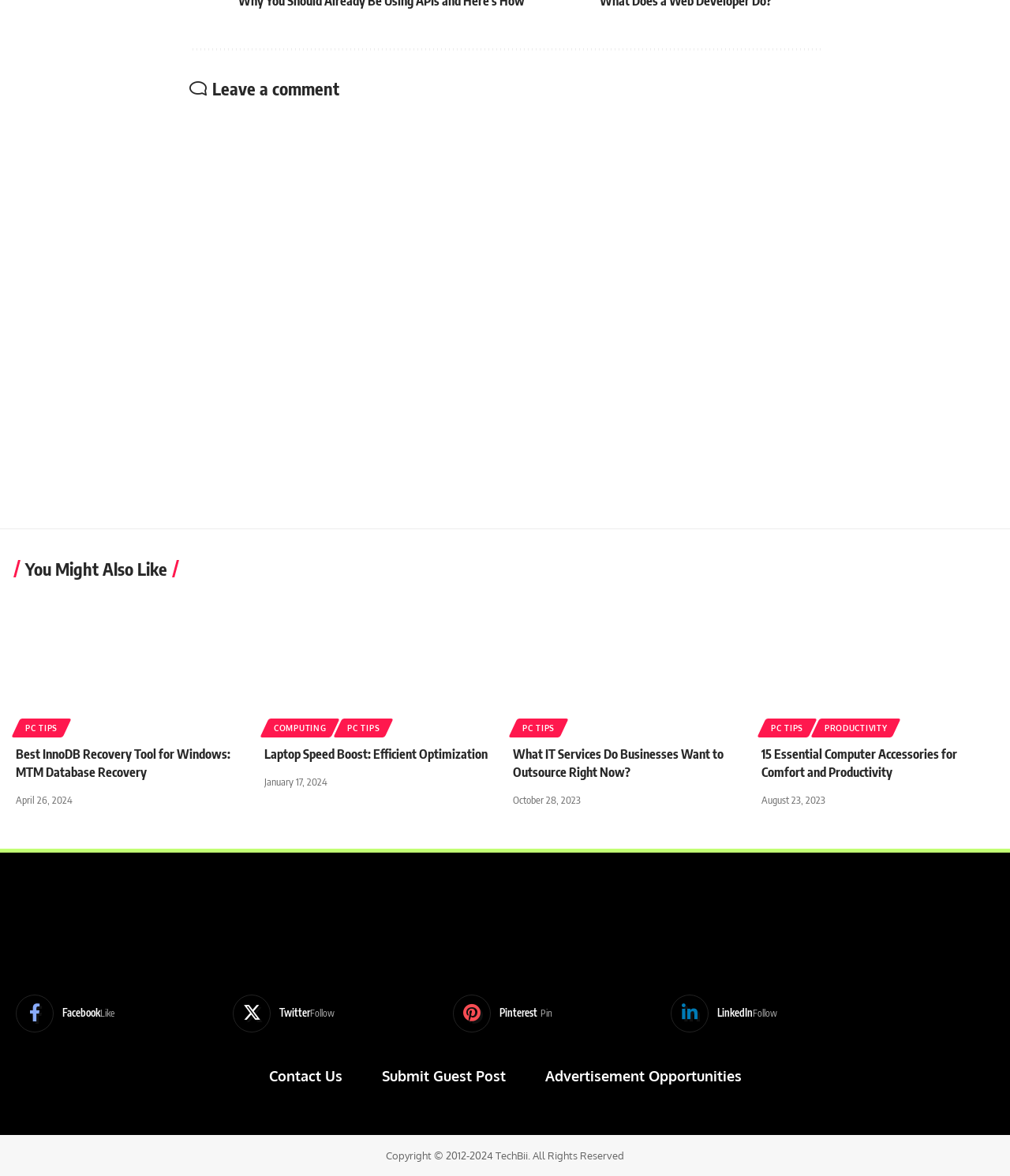What is the copyright period for the website's content?
Based on the screenshot, respond with a single word or phrase.

2012-2024